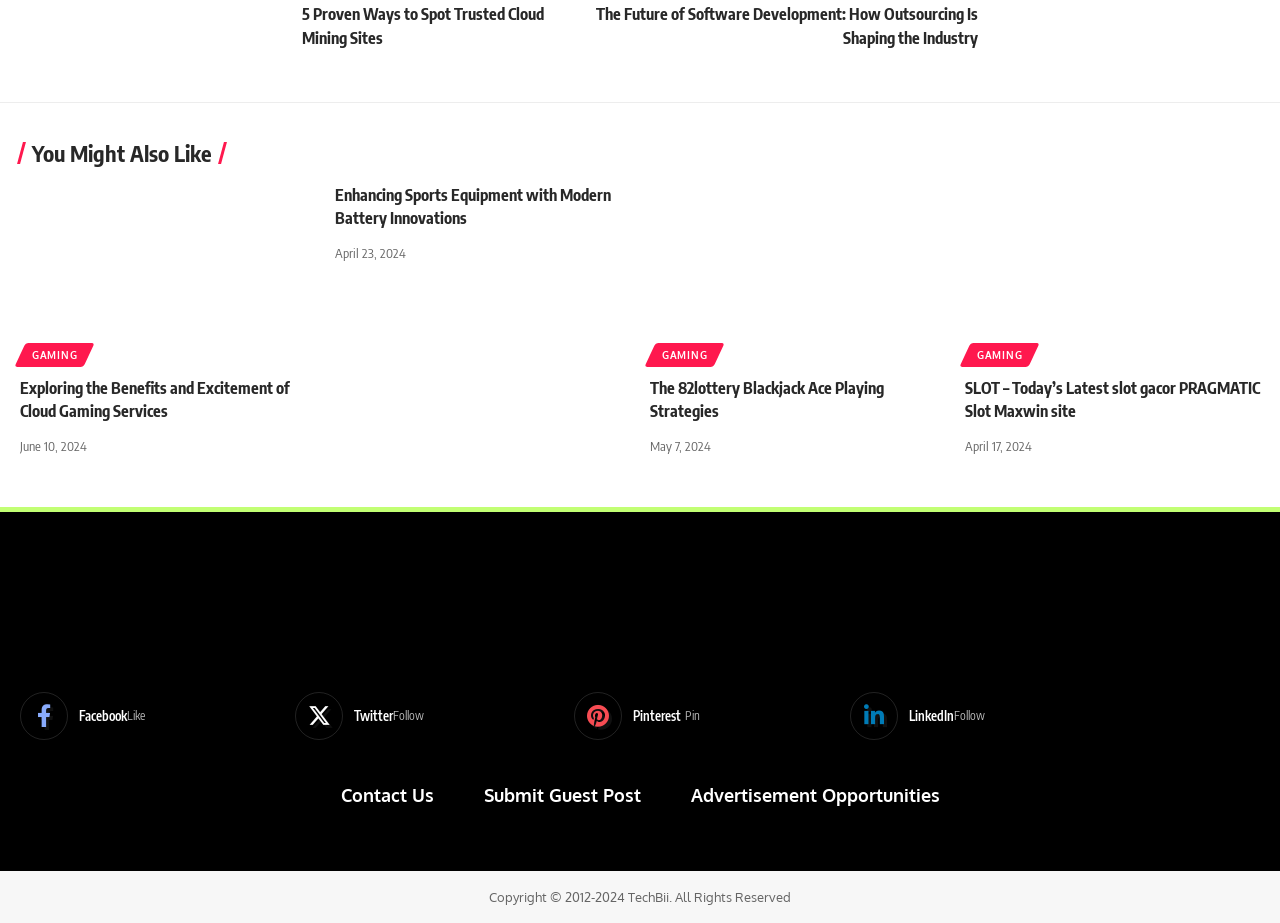Please identify the bounding box coordinates of the element I should click to complete this instruction: 'Click on the link 'Enhancing Sports Equipment with Modern Battery Innovations''. The coordinates should be given as four float numbers between 0 and 1, like this: [left, top, right, bottom].

[0.262, 0.2, 0.477, 0.247]